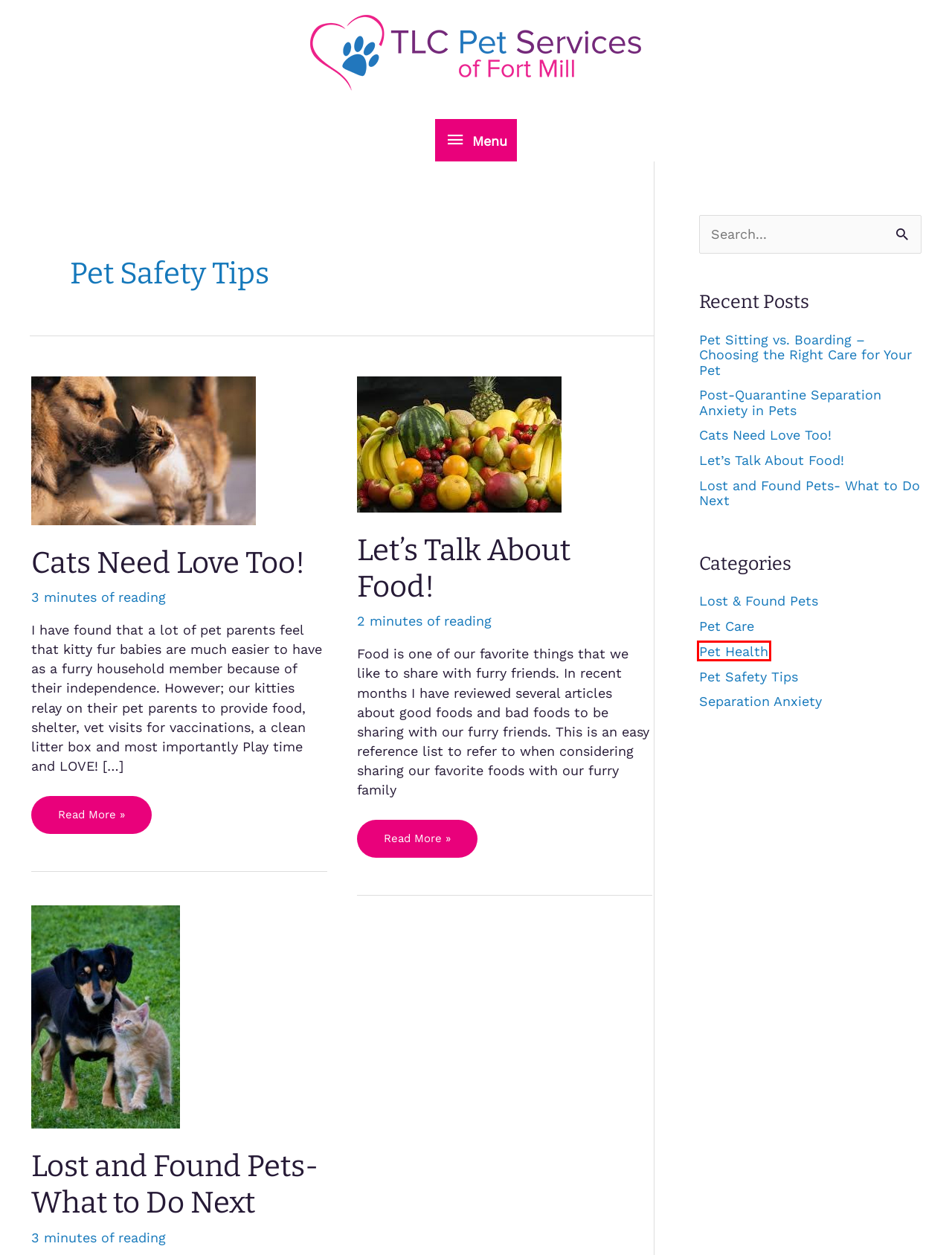You have a screenshot of a webpage with an element surrounded by a red bounding box. Choose the webpage description that best describes the new page after clicking the element inside the red bounding box. Here are the candidates:
A. Lost & Found Pets - TLC Pet Services of Fort Mill
B. Let’s Talk About Food! - TLC Pet Services of Fort Mill
C. Lost and Found Pets- What to Do Next - TLC Pet Services of Fort Mill
D. Fort Mill & Tega Cay Pet Sitting - Dog Walking - Cat Visits
E. Separation Anxiety - TLC Pet Services of Fort Mill
F. Post-Quarantine Separation Anxiety in Pets - TLC Pet Services of Fort Mill
G. Pet Care - TLC Pet Services of Fort Mill
H. Pet Health - TLC Pet Services of Fort Mill

H